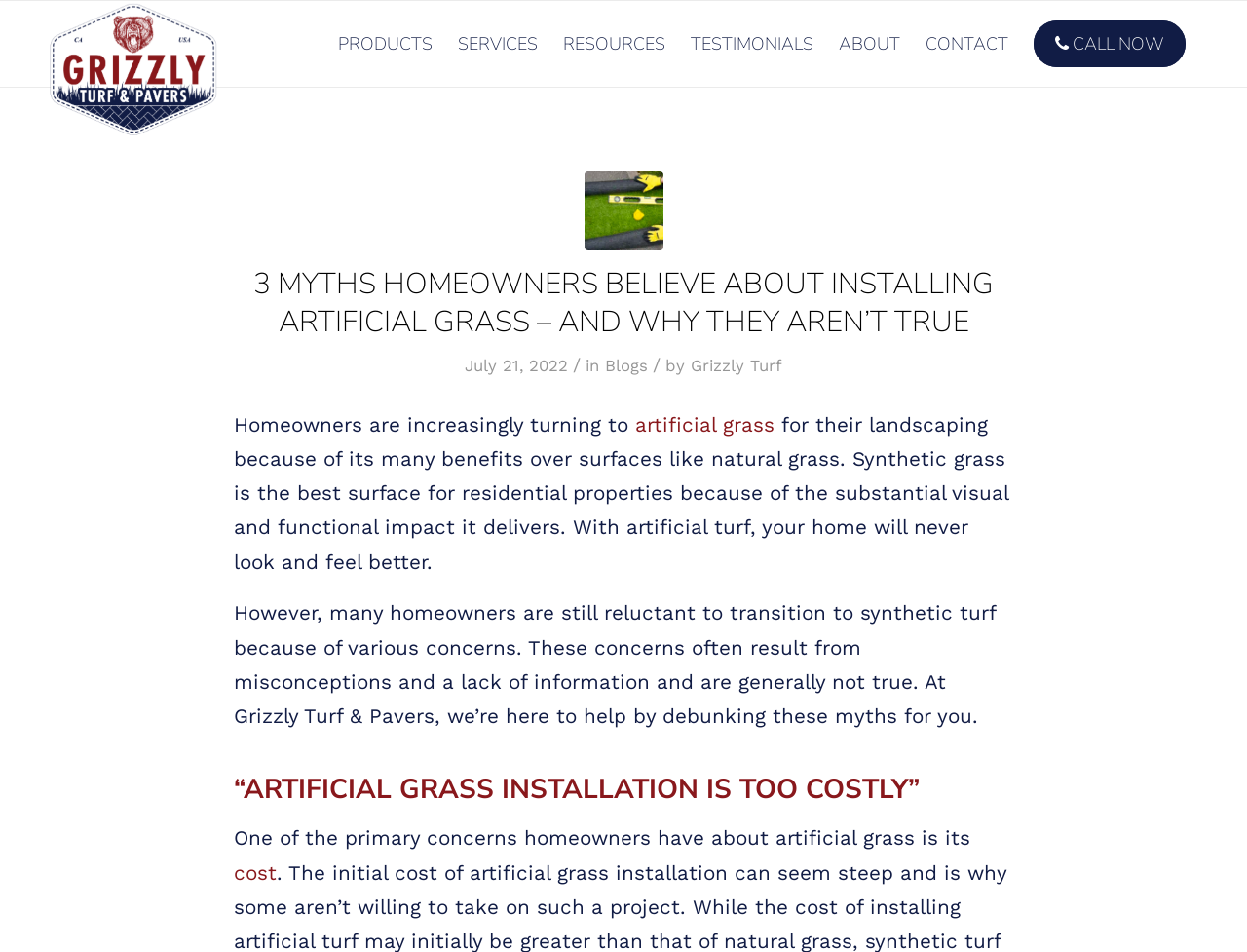What is the topic of the blog post?
Using the image as a reference, answer with just one word or a short phrase.

Artificial grass myths